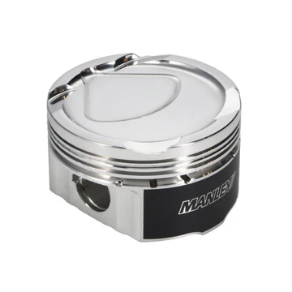Use a single word or phrase to answer the question: What is the brand of the piston?

Manley